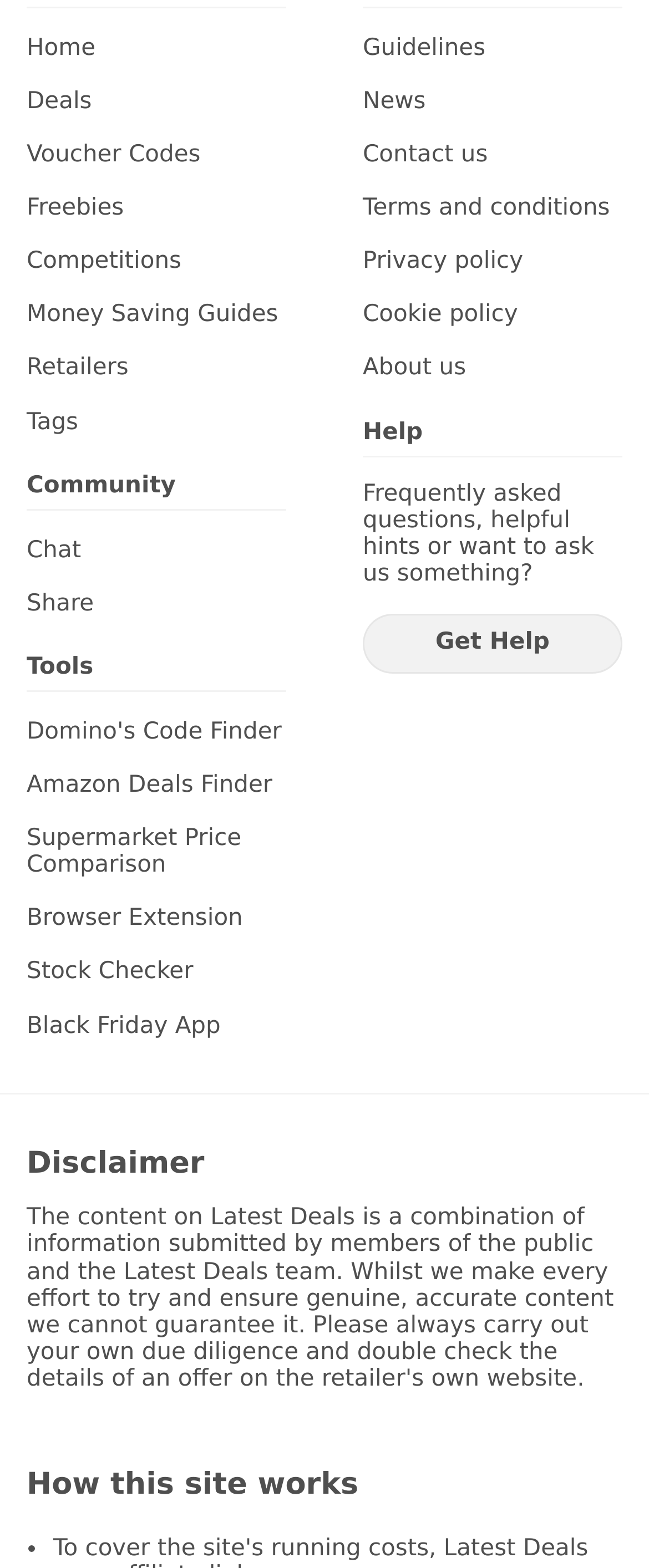Locate the bounding box of the UI element with the following description: "Deals".

[0.041, 0.056, 0.441, 0.073]